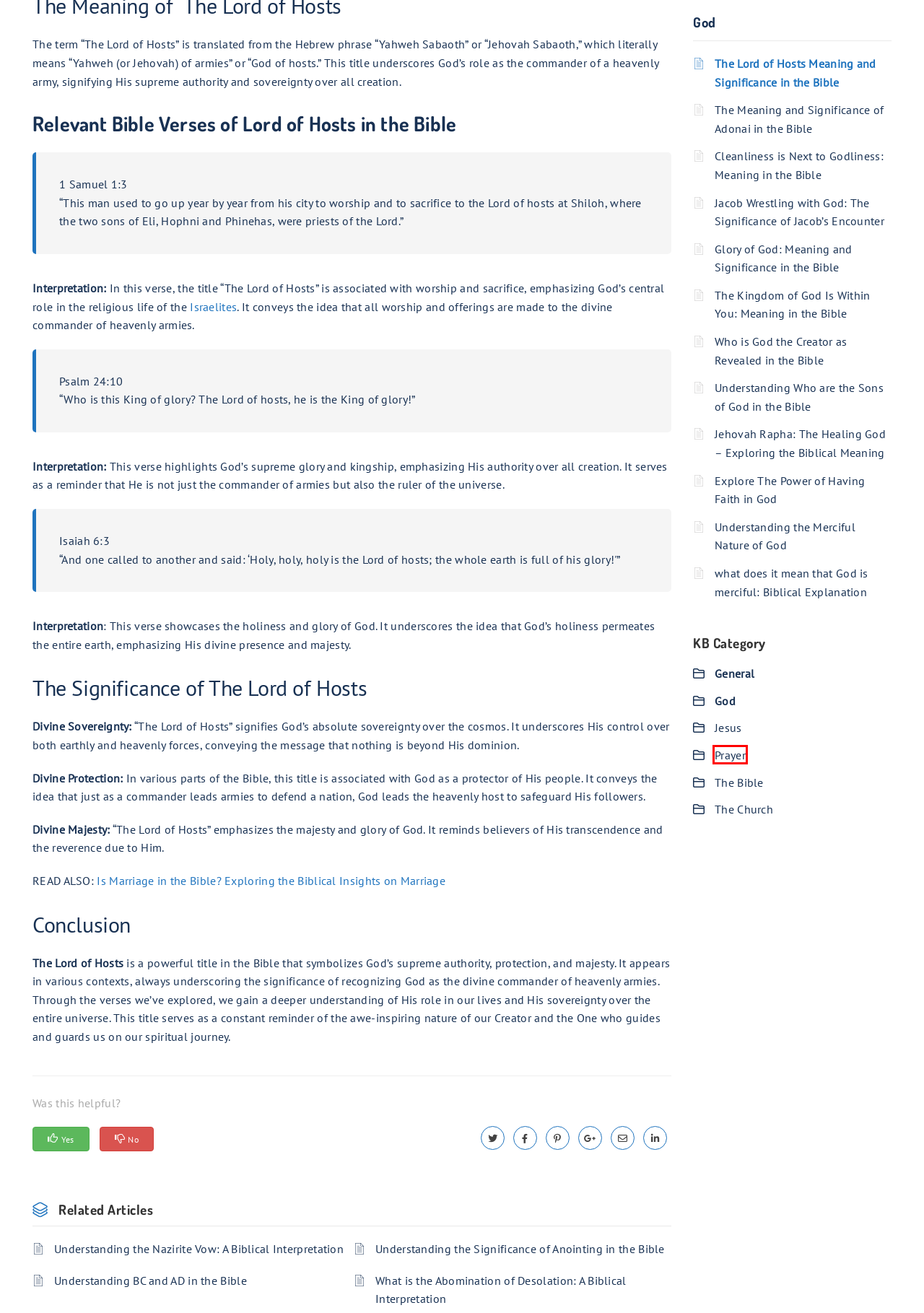Observe the screenshot of a webpage with a red bounding box highlighting an element. Choose the webpage description that accurately reflects the new page after the element within the bounding box is clicked. Here are the candidates:
A. Understanding BC and AD in the Bible
B. The Bible Archives - Gospel1.org
C. Understanding Who are the Sons of God in the Bible - Gospel1.org
D. what does it mean that God is merciful: Biblical Explanation - Gospel1.org
E. The Kingdom of God Is Within You: Meaning in the Bible - Gospel1.org
F. Prayer Archives - Gospel1.org
G. The Meaning and Significance of Adonai in the Bible - Gospel1.org
H. What is the Abomination of Desolation: A Biblical Interpretation - Gospel1.org

F